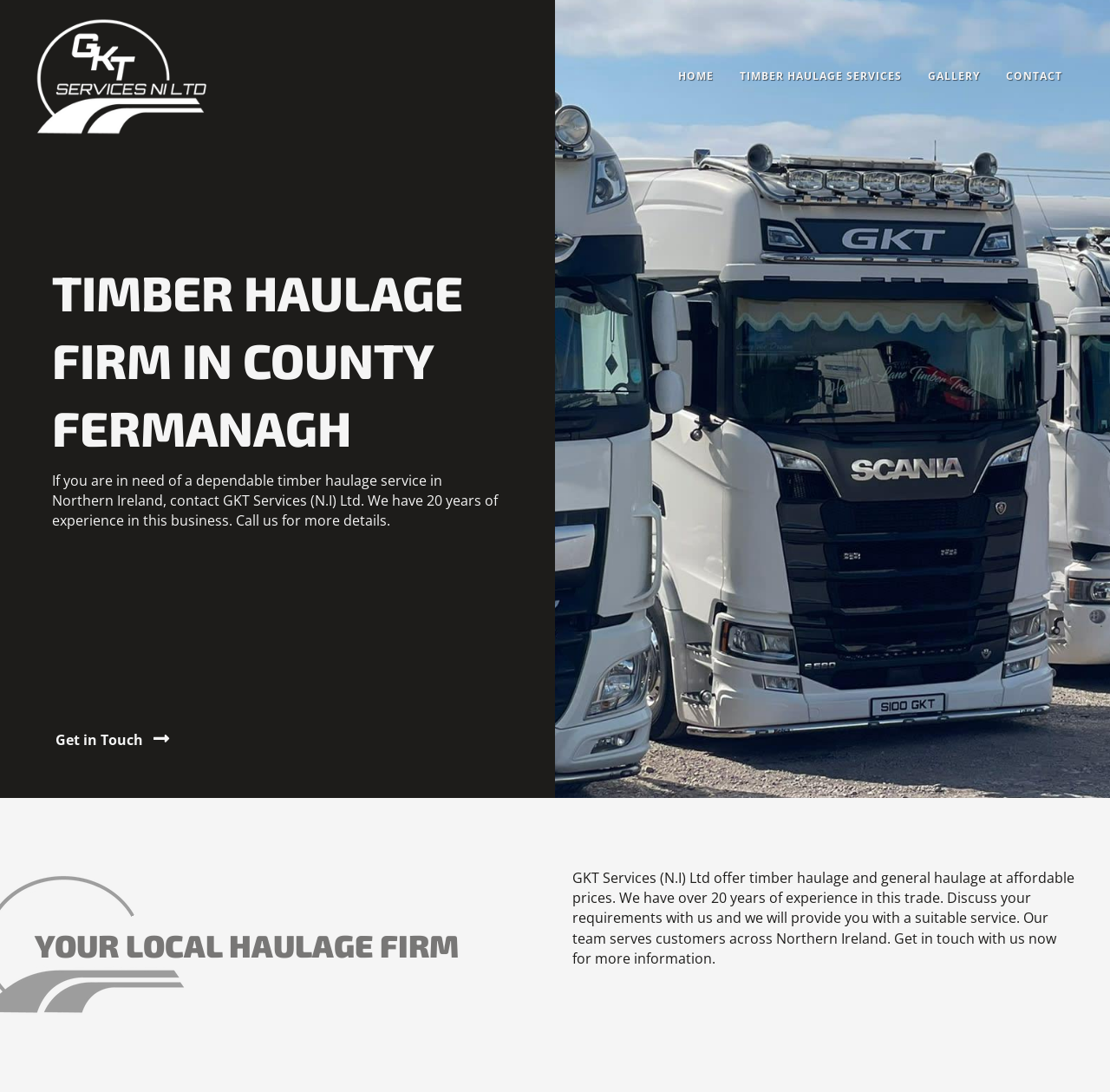What is the company's name?
Give a detailed explanation using the information visible in the image.

I found the answer by looking at the logo link element that says 'GKT Services NI Ltd Logo' and the various mentions of the company name throughout the webpage.